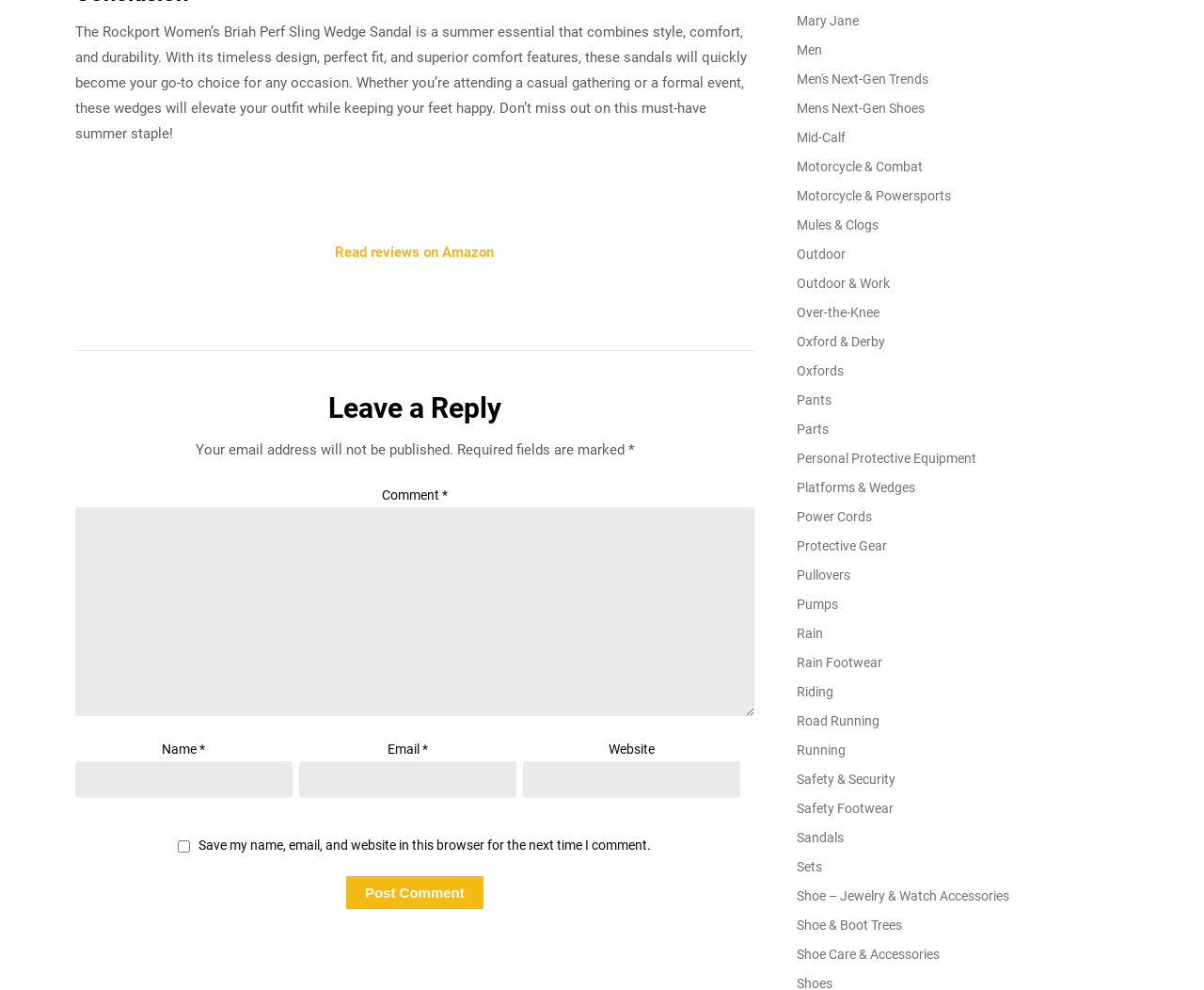What is the purpose of the comment section?
Look at the image and answer the question using a single word or phrase.

Leave a reply